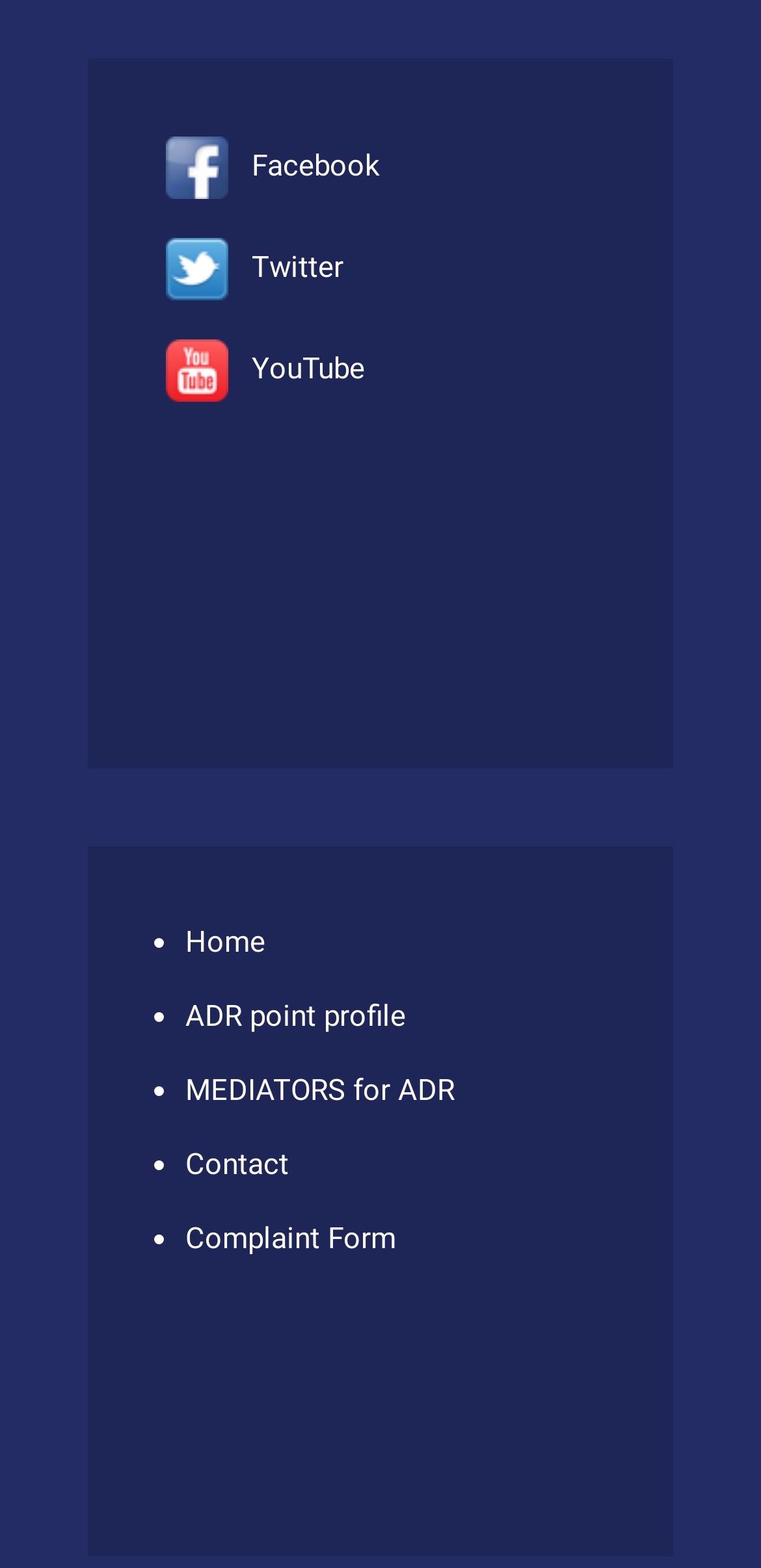Determine the coordinates of the bounding box that should be clicked to complete the instruction: "visit Facebook". The coordinates should be represented by four float numbers between 0 and 1: [left, top, right, bottom].

[0.218, 0.081, 0.782, 0.133]